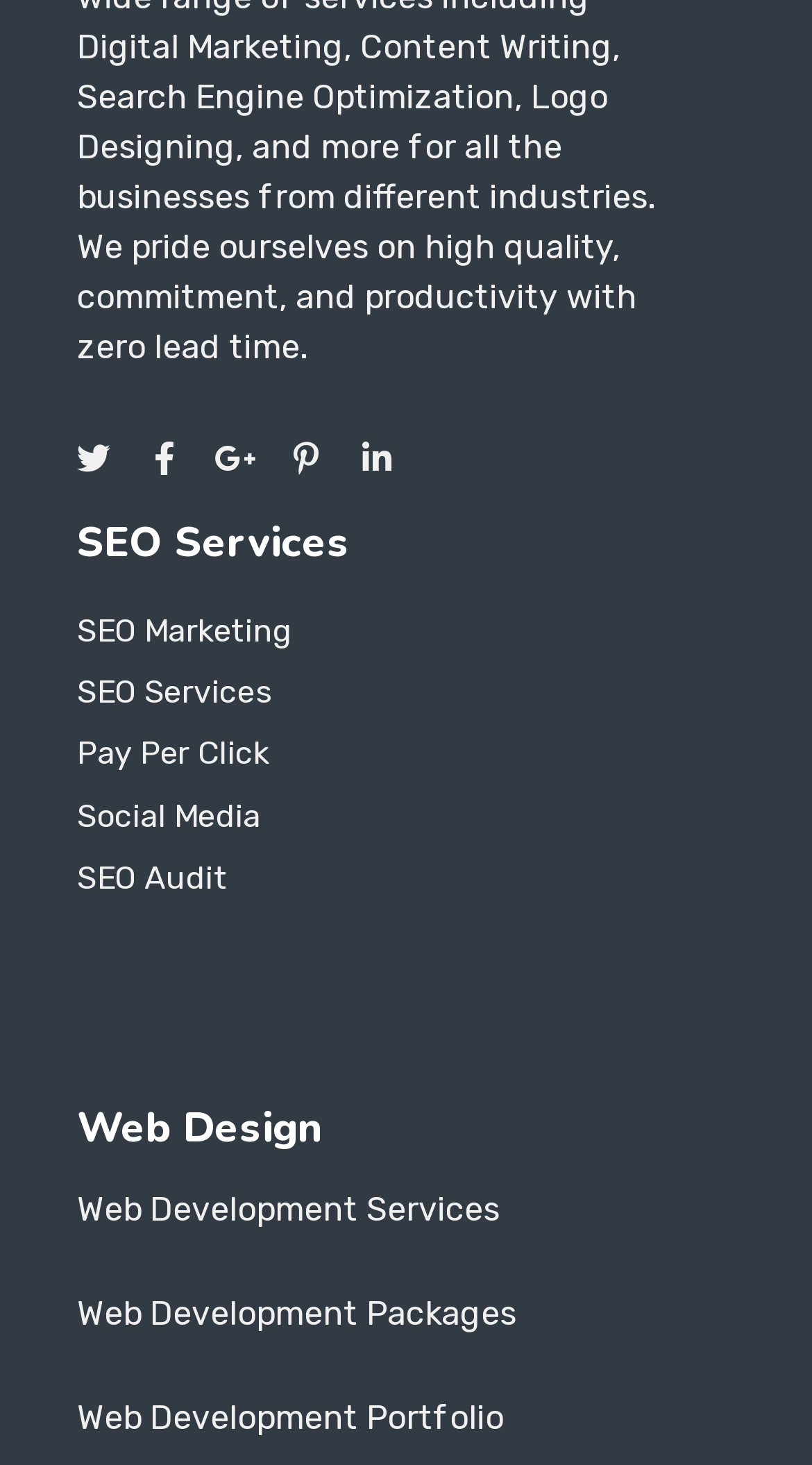Identify the coordinates of the bounding box for the element that must be clicked to accomplish the instruction: "Click on SEO Marketing".

[0.095, 0.409, 0.864, 0.451]